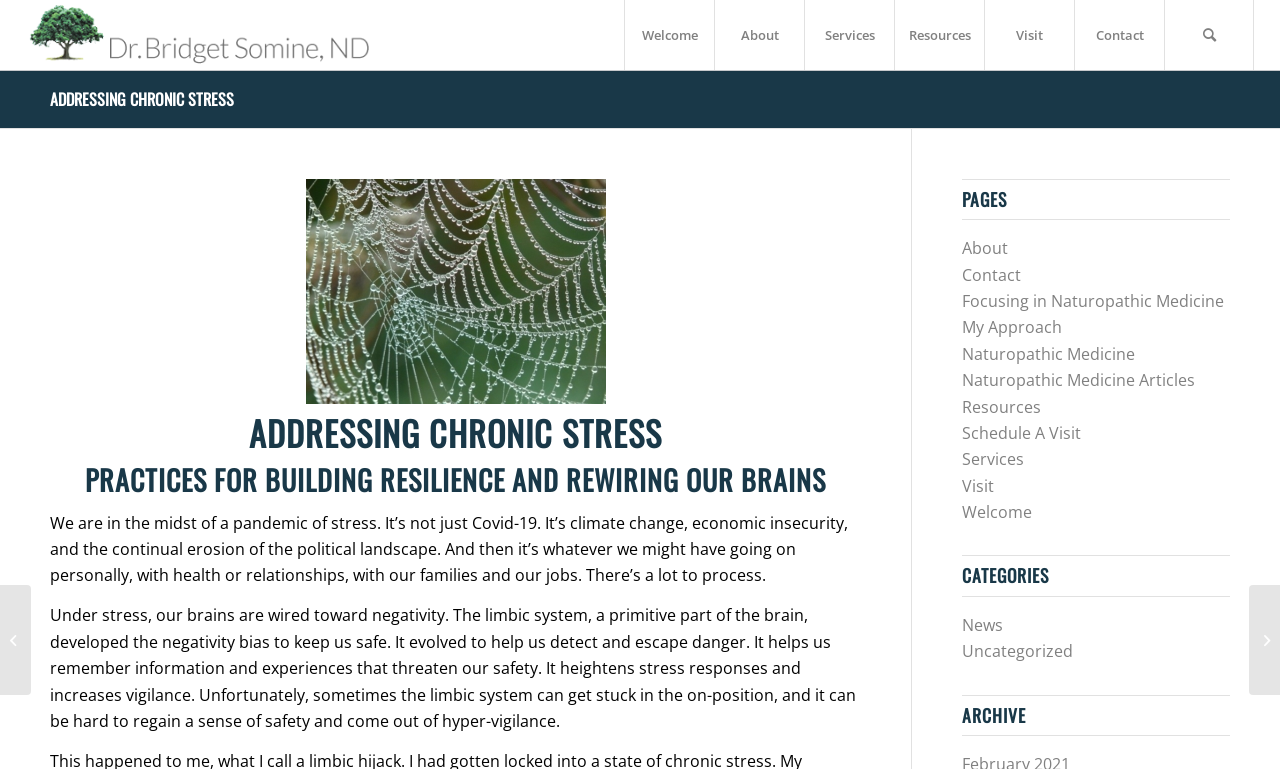Identify the bounding box coordinates of the element to click to follow this instruction: 'Search for something on the website'. Ensure the coordinates are four float values between 0 and 1, provided as [left, top, right, bottom].

[0.91, 0.0, 0.98, 0.091]